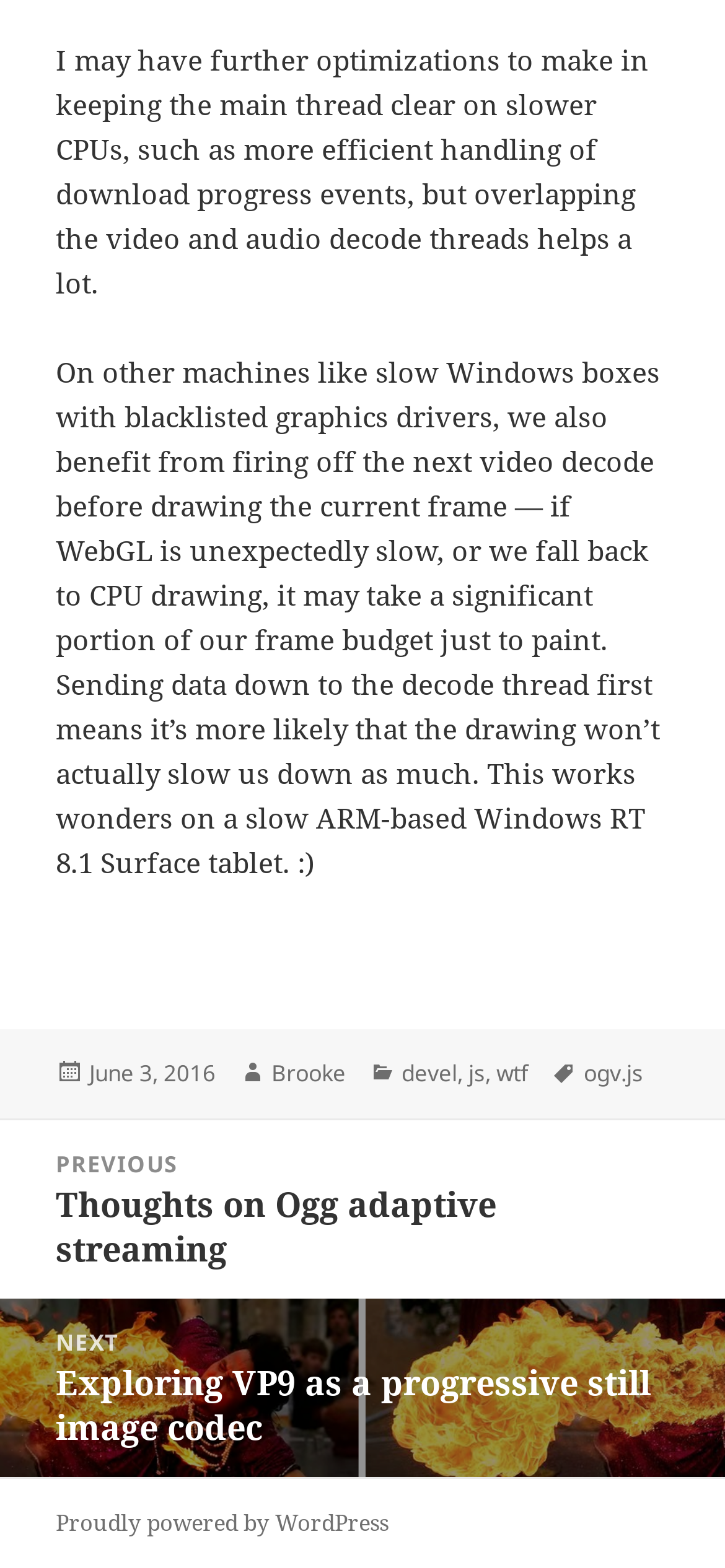Please mark the clickable region by giving the bounding box coordinates needed to complete this instruction: "Visit Brooke's homepage".

[0.374, 0.675, 0.477, 0.696]